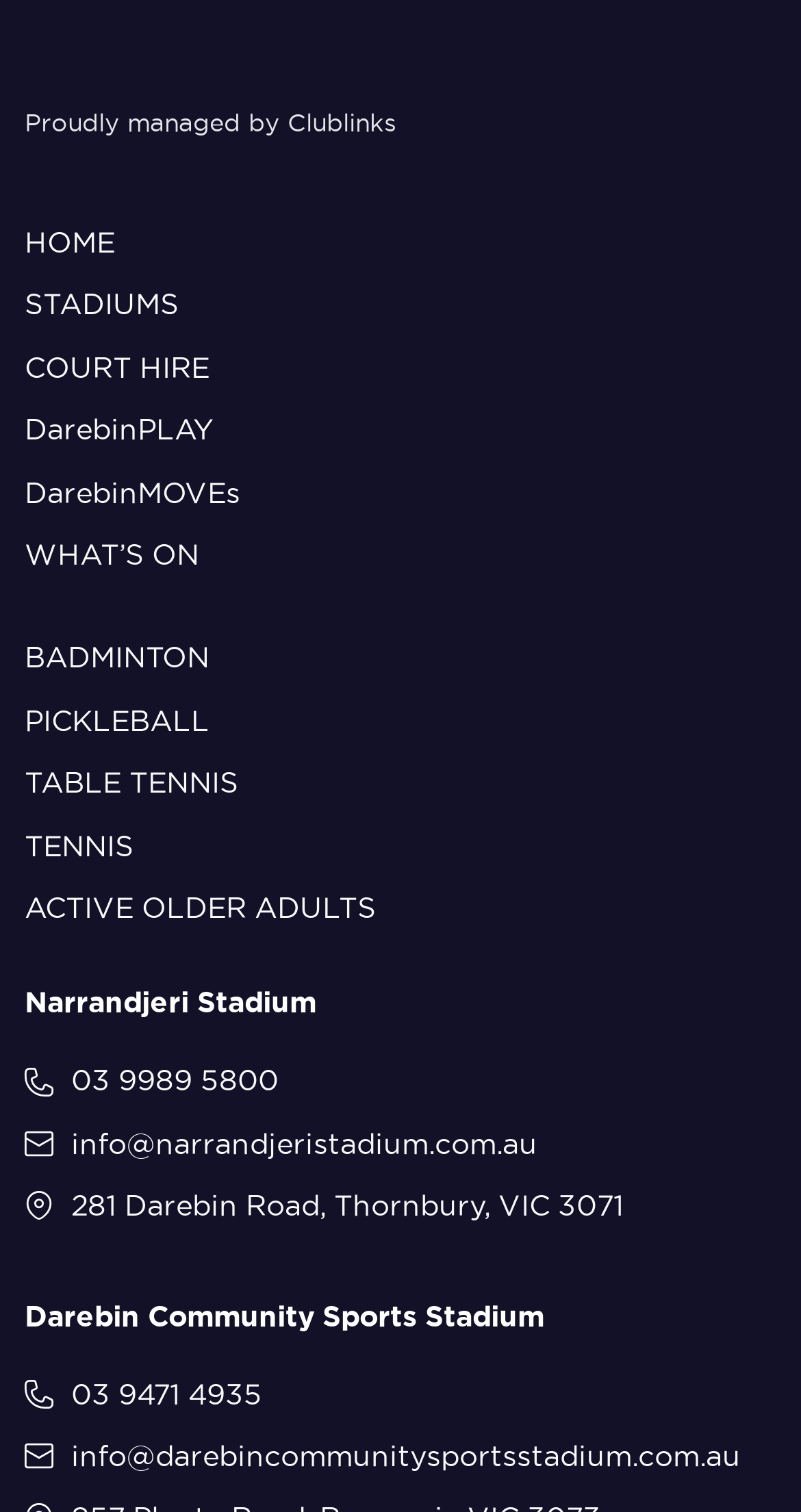Please specify the bounding box coordinates of the region to click in order to perform the following instruction: "Learn more about Darebin Community Sports Stadium".

[0.031, 0.86, 0.969, 0.879]